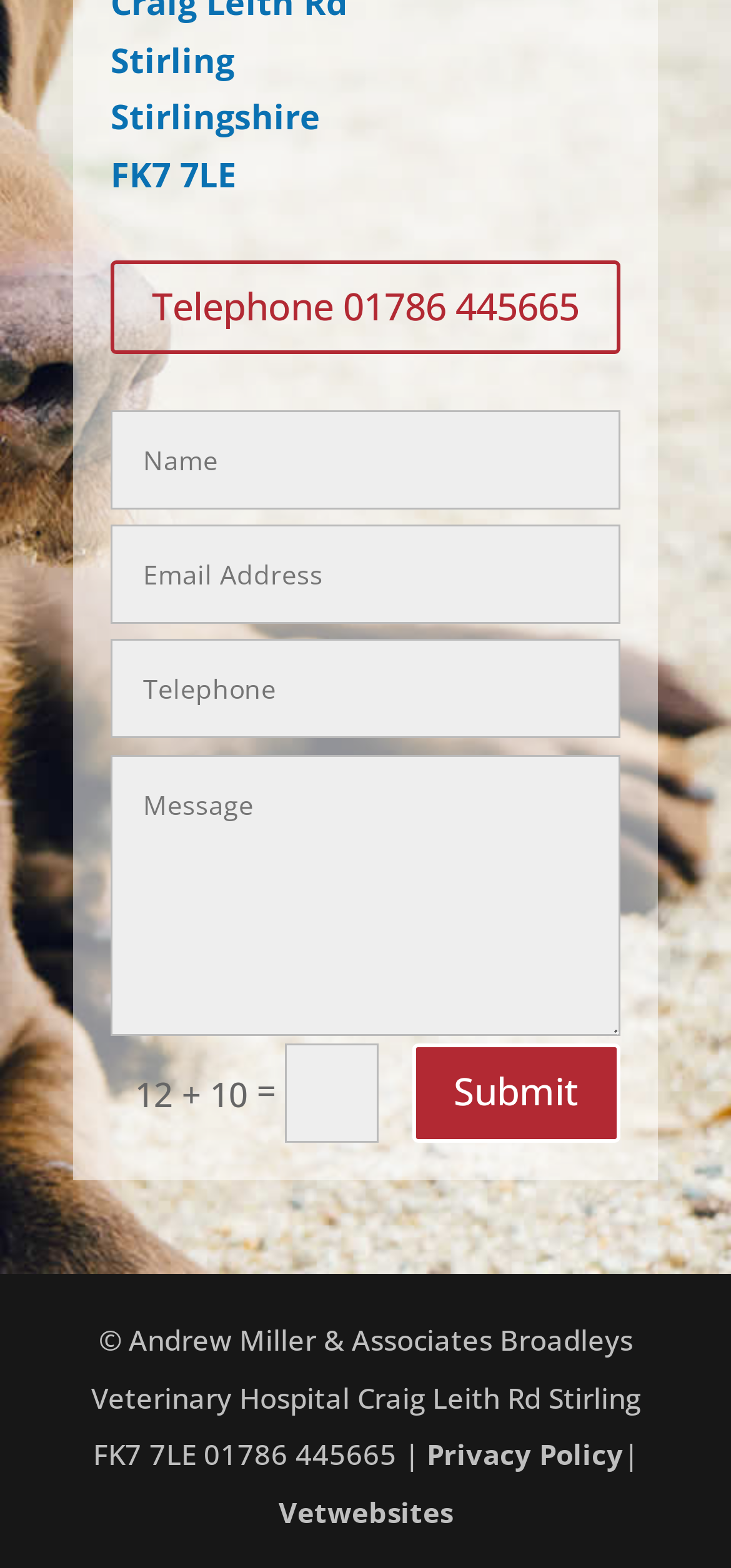Find the bounding box coordinates of the element I should click to carry out the following instruction: "Enter phone number".

[0.152, 0.261, 0.849, 0.324]